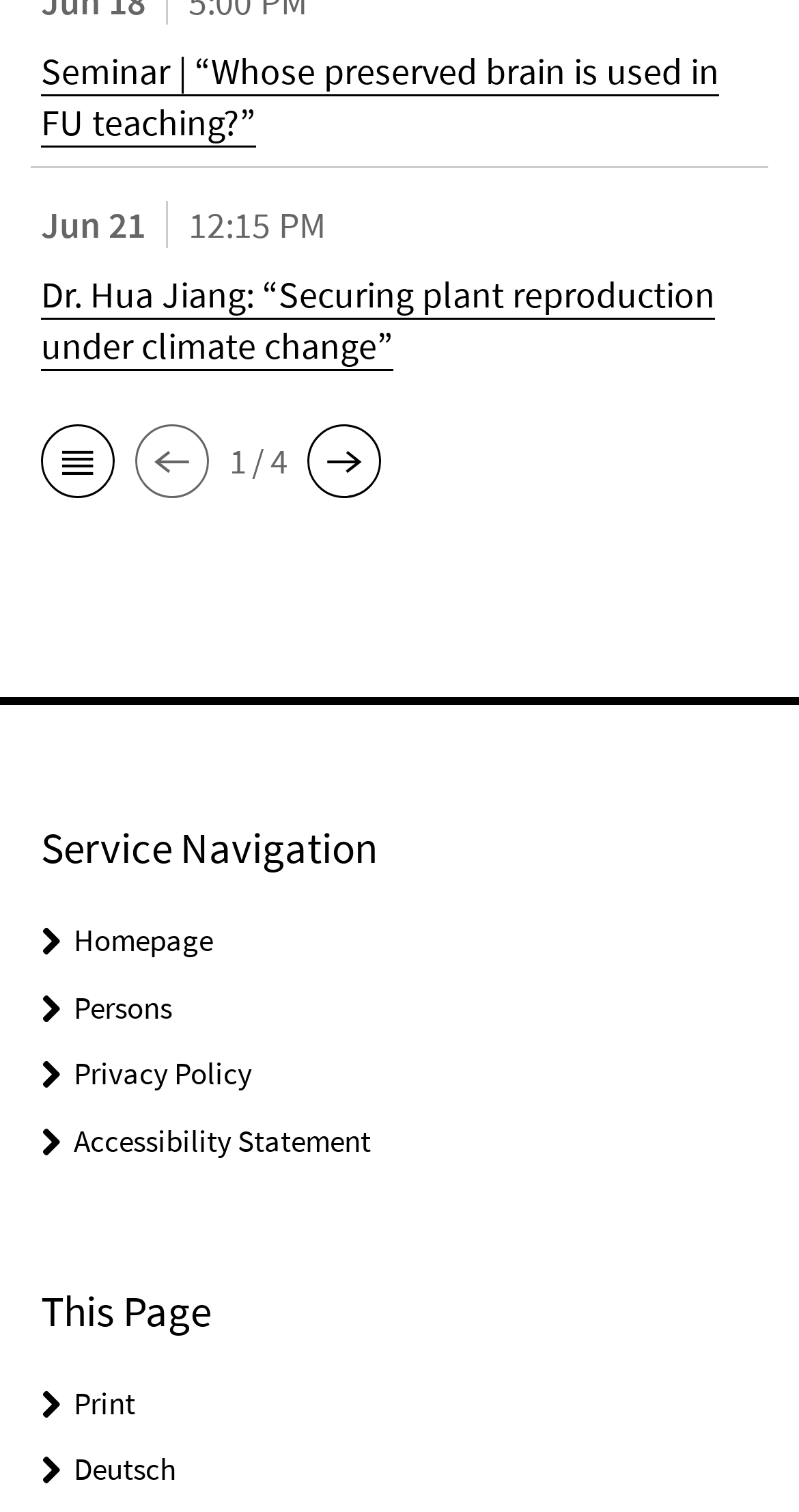Please identify the bounding box coordinates of the area I need to click to accomplish the following instruction: "go to homepage".

[0.092, 0.609, 0.267, 0.635]